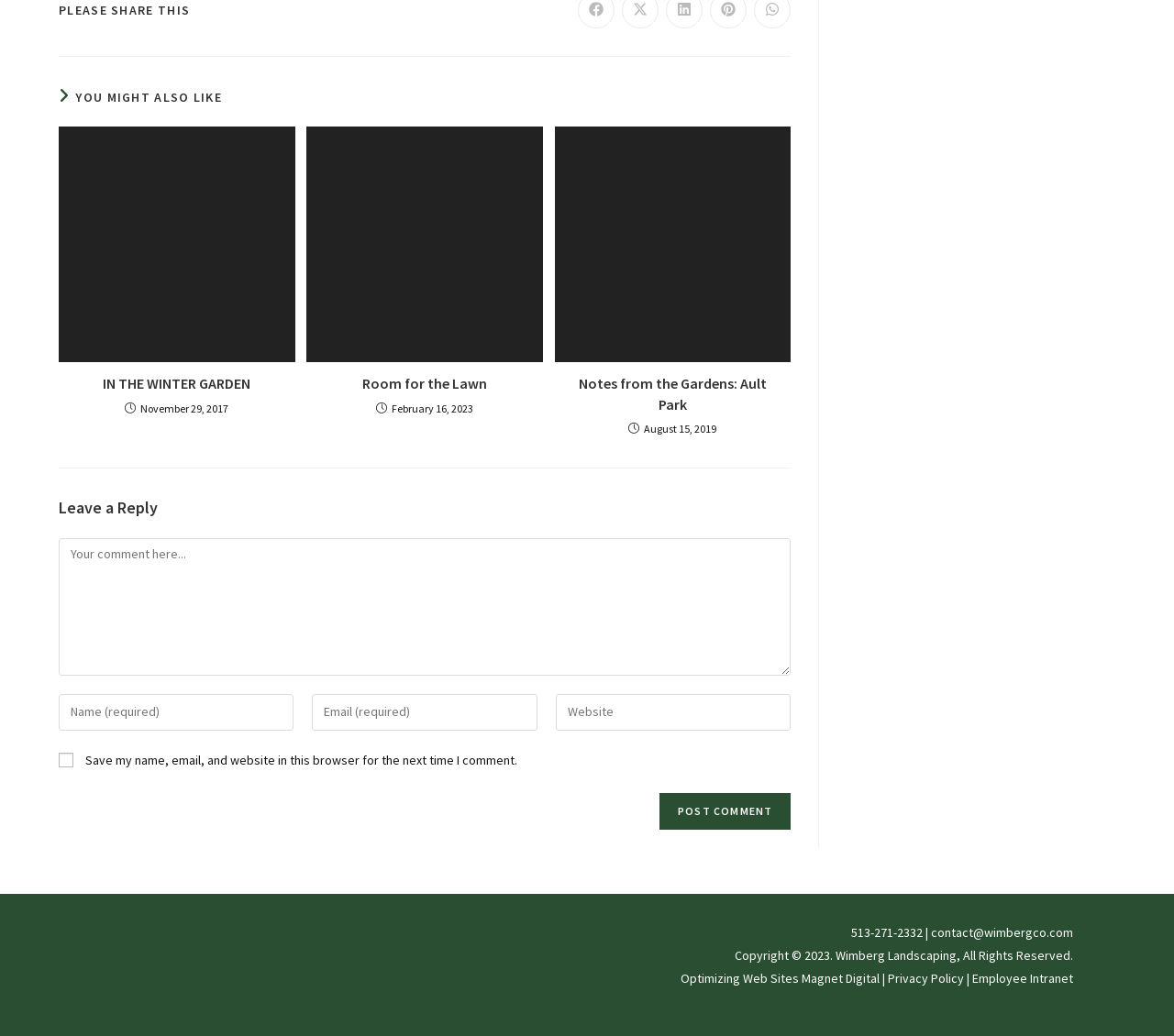What is the phone number displayed at the bottom of the webpage?
Answer the question with a single word or phrase derived from the image.

513-271-2332